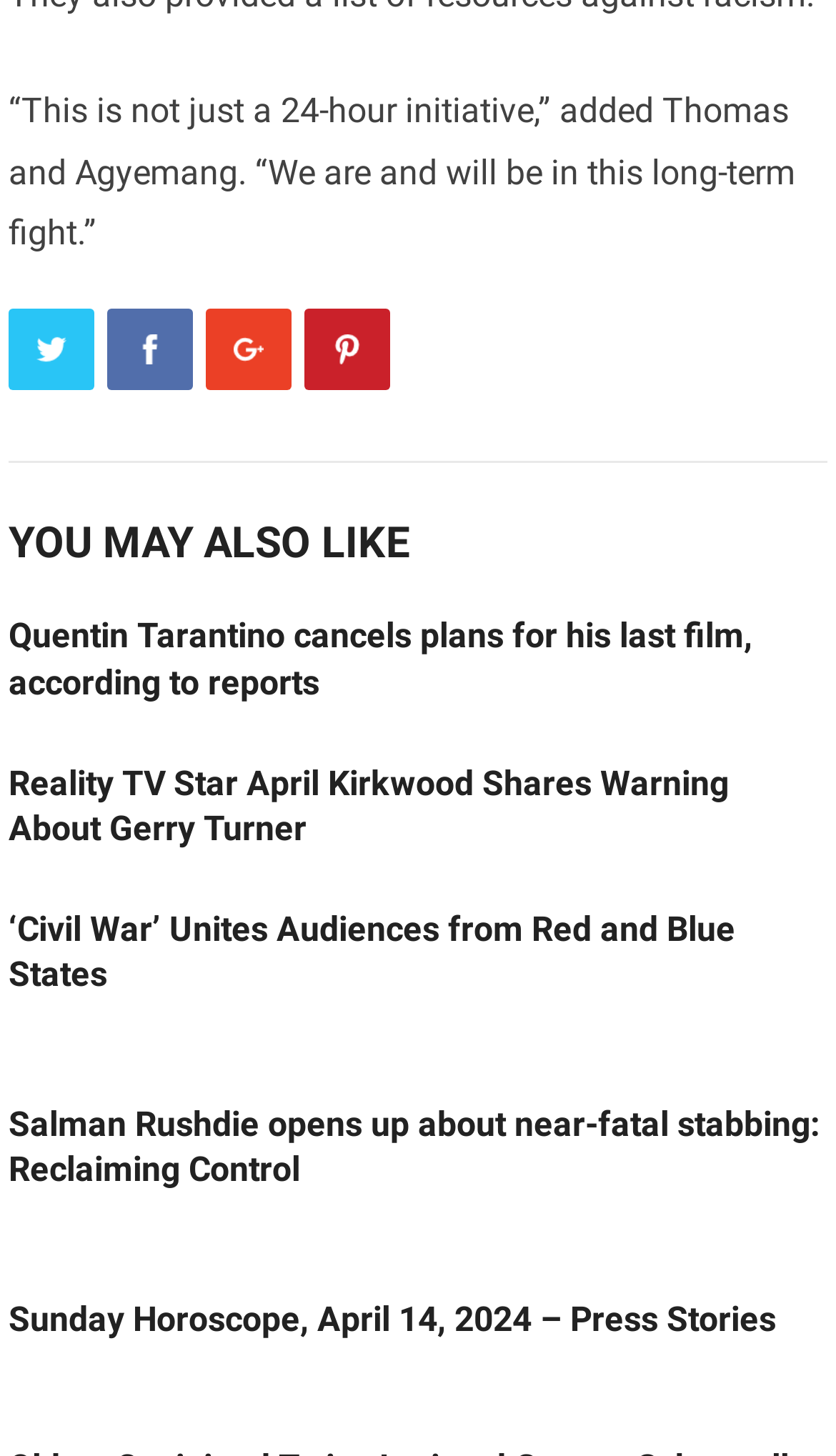Provide a single word or phrase answer to the question: 
What is the title of the first article?

Quentin Tarantino cancels plans for his last film, according to reports